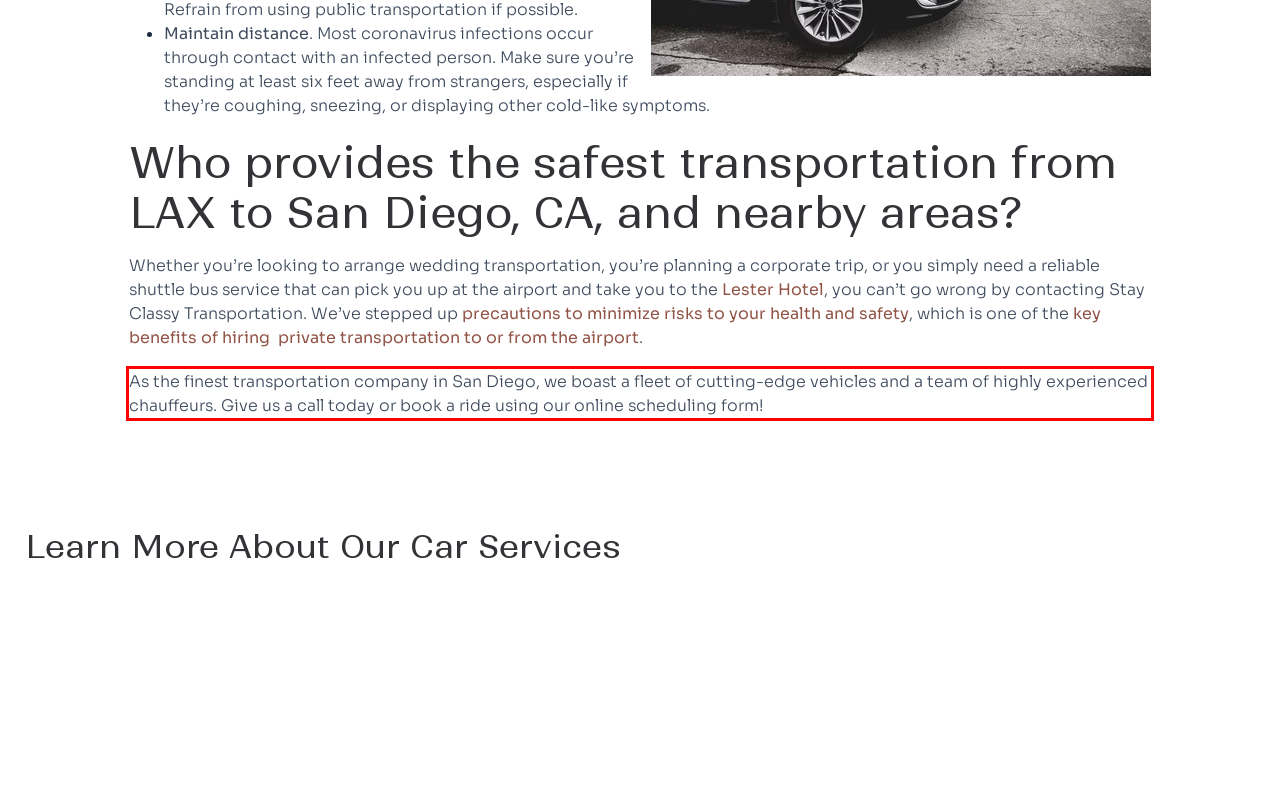Analyze the screenshot of the webpage that features a red bounding box and recognize the text content enclosed within this red bounding box.

As the finest transportation company in San Diego, we boast a fleet of cutting-edge vehicles and a team of highly experienced chauffeurs. Give us a call today or book a ride using our online scheduling form!